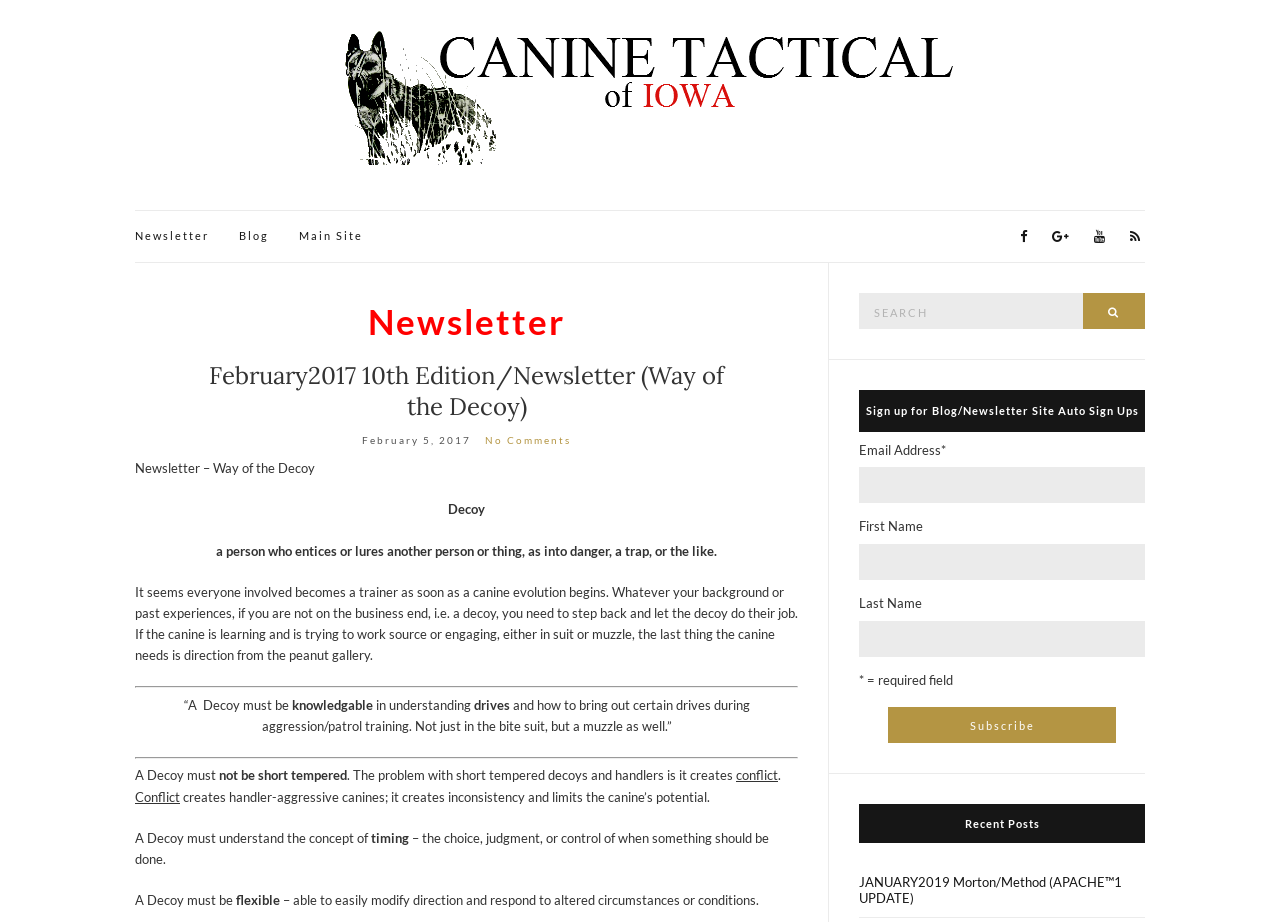What is the purpose of a decoy?
Give a detailed explanation using the information visible in the image.

The question asks for the purpose of a decoy, which can be found in the text 'a person who entices or lures another person or thing, as into danger, a trap, or the like.' This text is located in the main content area of the webpage and provides a definition of a decoy.